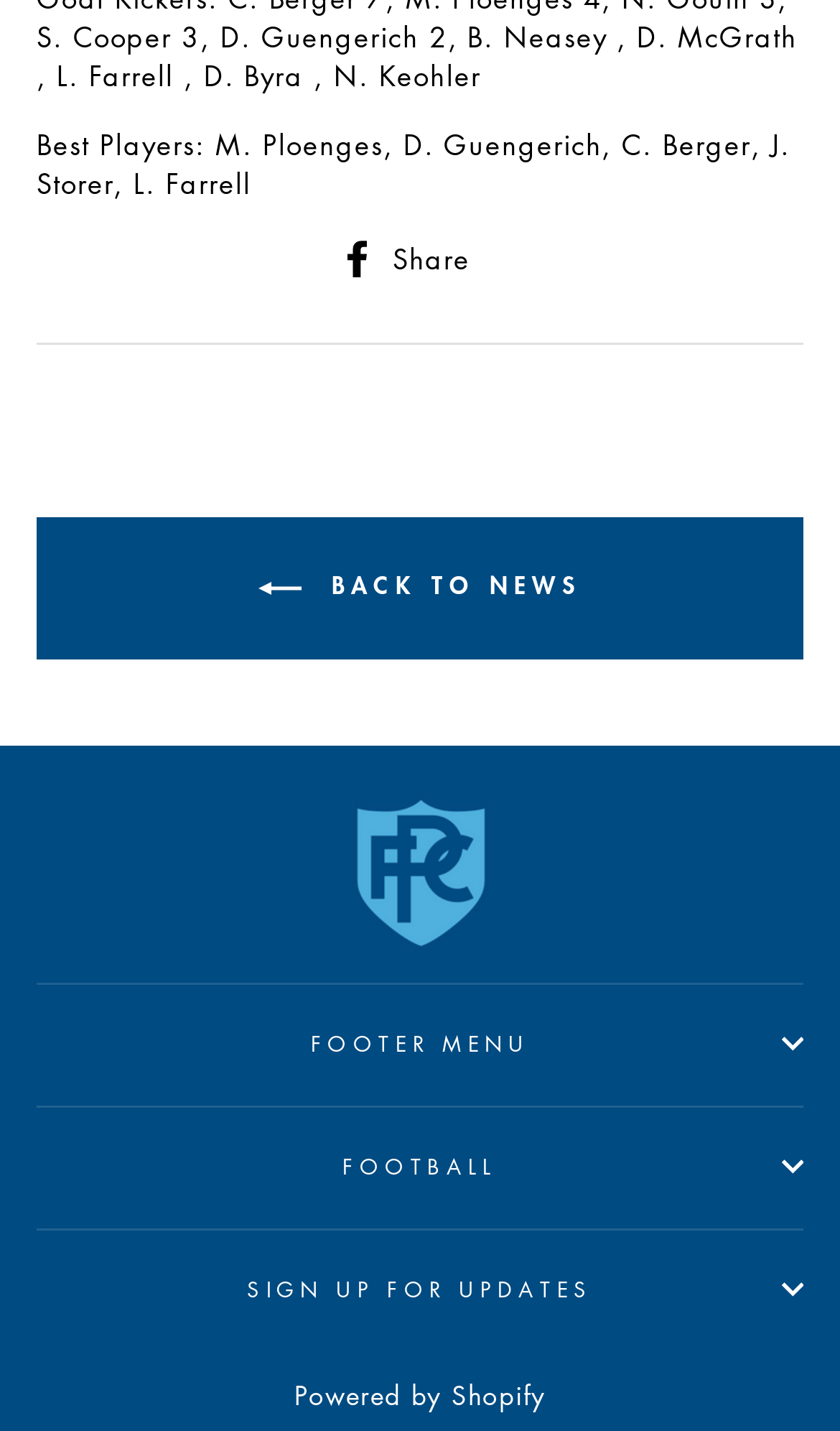Answer the question with a brief word or phrase:
What is the name of the football club?

Prahran Football Club